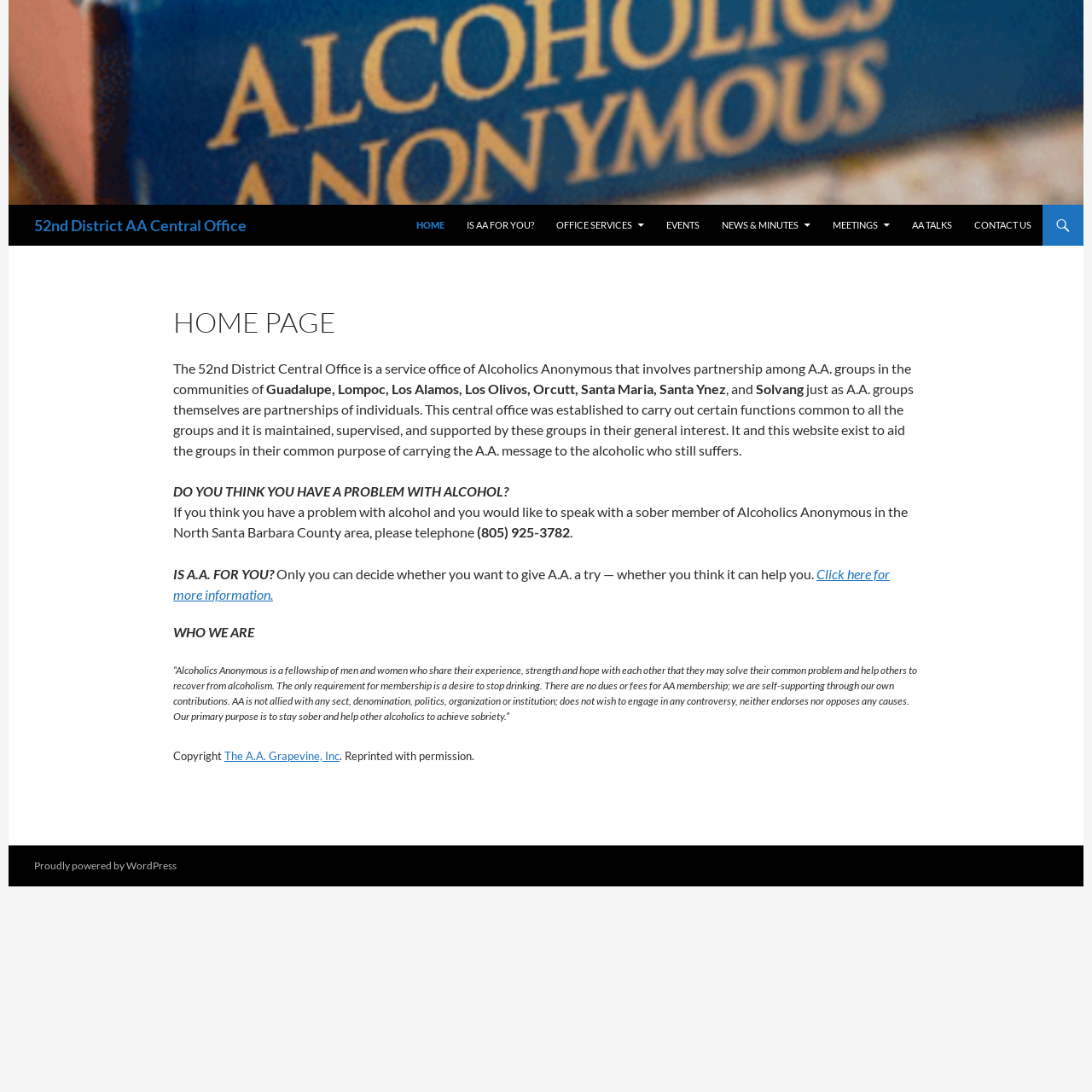What is the name of the central office?
Based on the image, provide a one-word or brief-phrase response.

52nd District AA Central Office